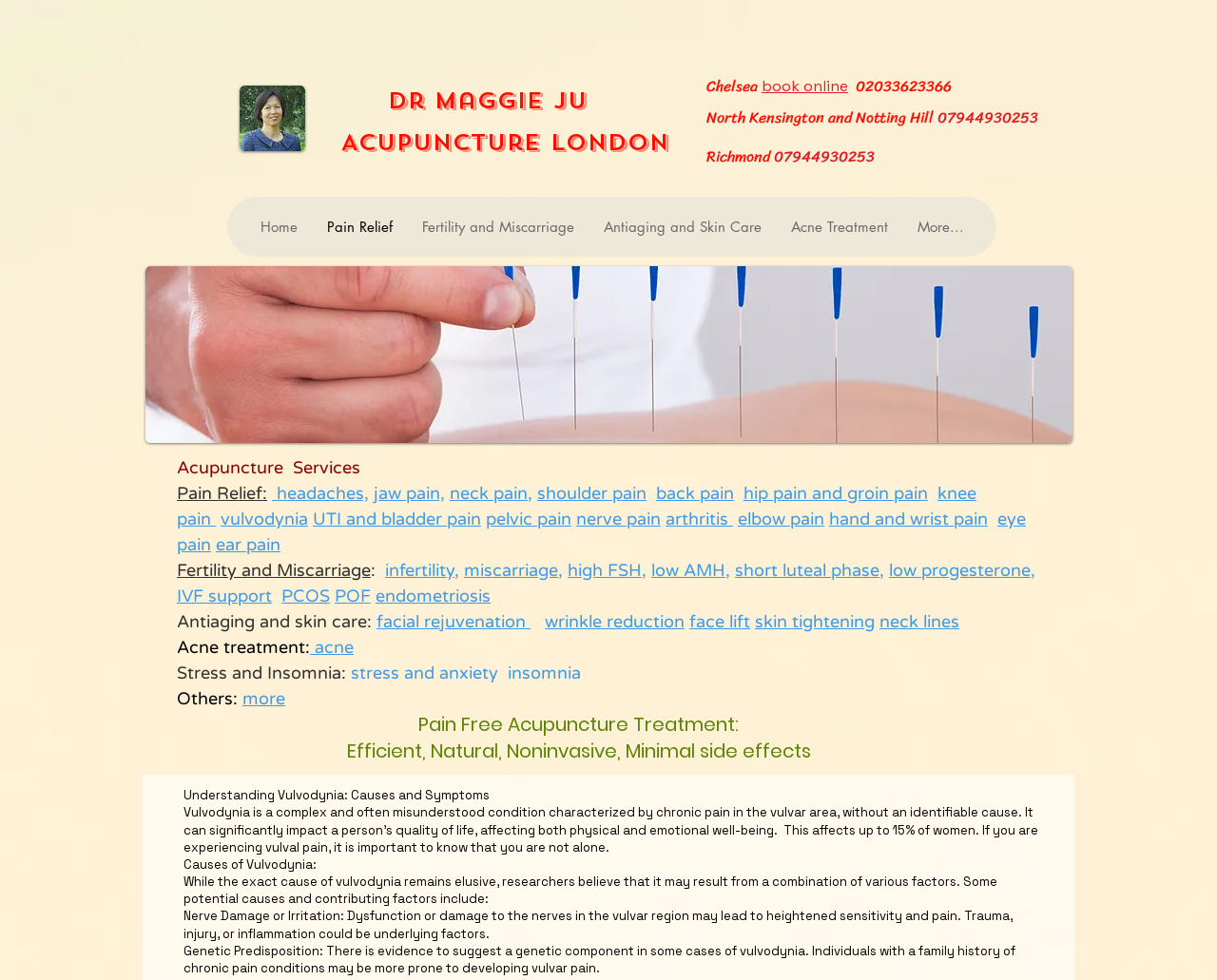Please specify the bounding box coordinates of the area that should be clicked to accomplish the following instruction: "Learn more about 'Acne Treatment'". The coordinates should consist of four float numbers between 0 and 1, i.e., [left, top, right, bottom].

[0.638, 0.201, 0.741, 0.262]